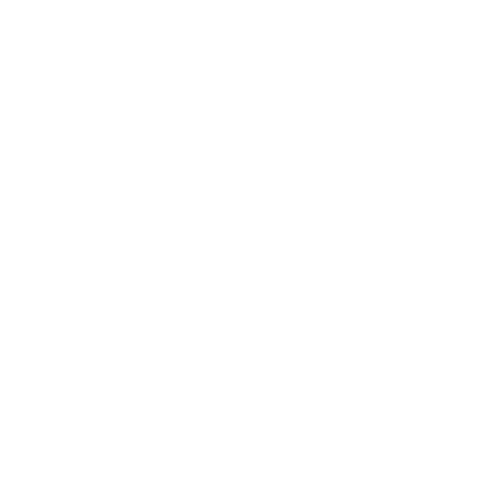What is the purpose of the tools mentioned?
Based on the screenshot, answer the question with a single word or phrase.

Increase visibility and engagement